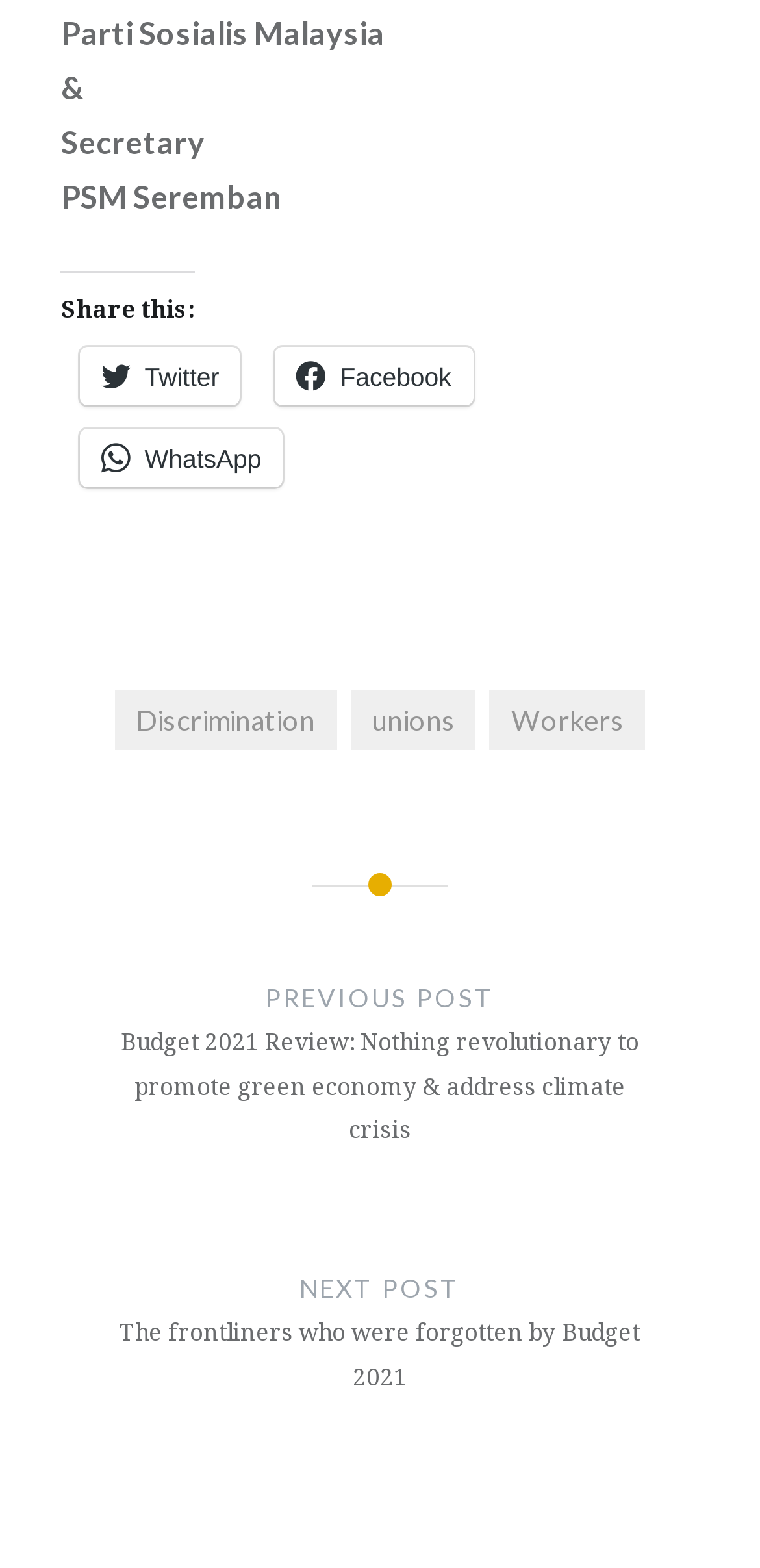What social media platforms are available for sharing?
Kindly answer the question with as much detail as you can.

The social media platforms available for sharing can be found in the section labeled 'Share this:', where there are three link elements with icons representing Twitter, Facebook, and WhatsApp.